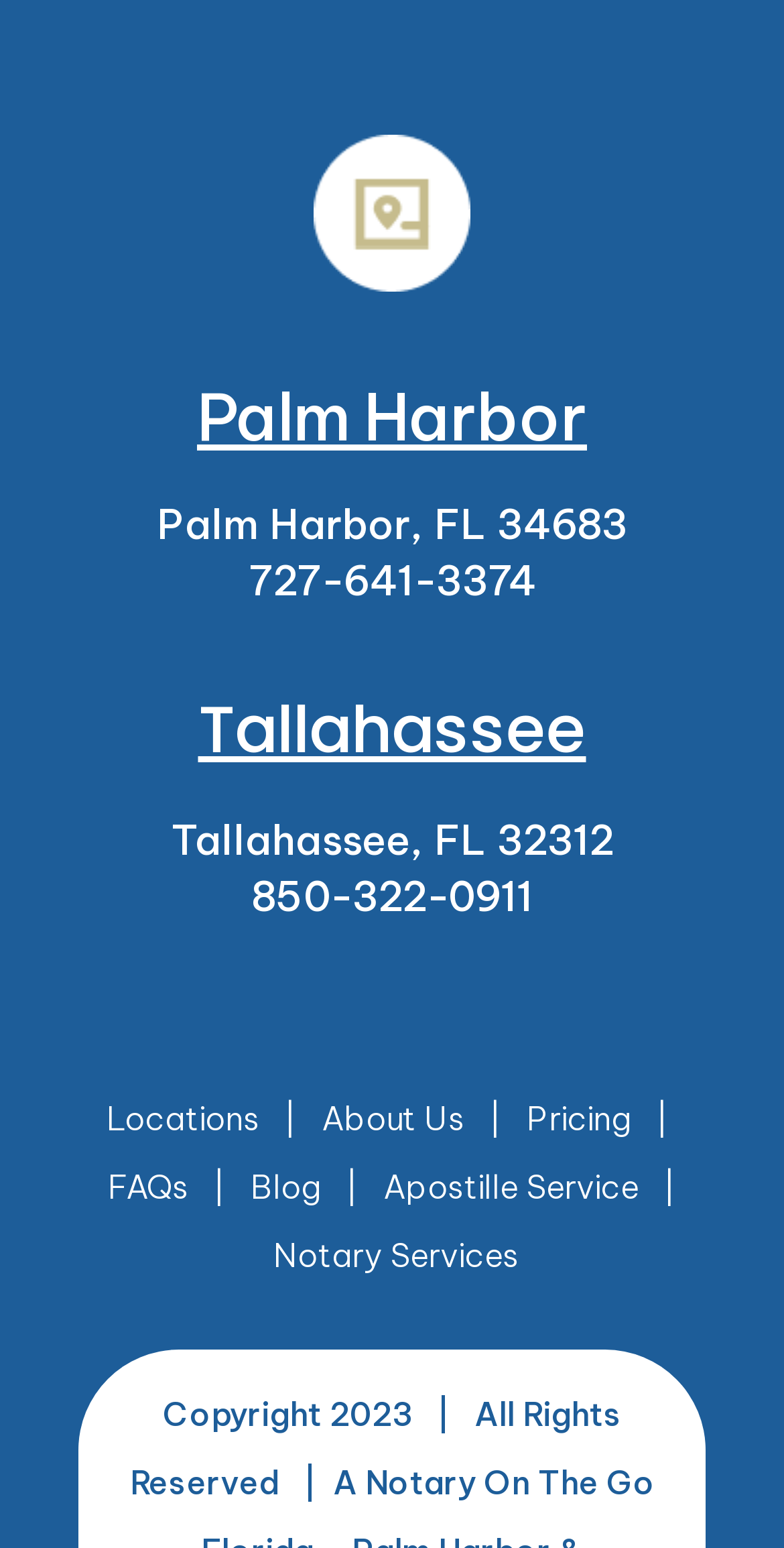What is the link text that comes after 'Locations'?
Use the screenshot to answer the question with a single word or phrase.

About Us